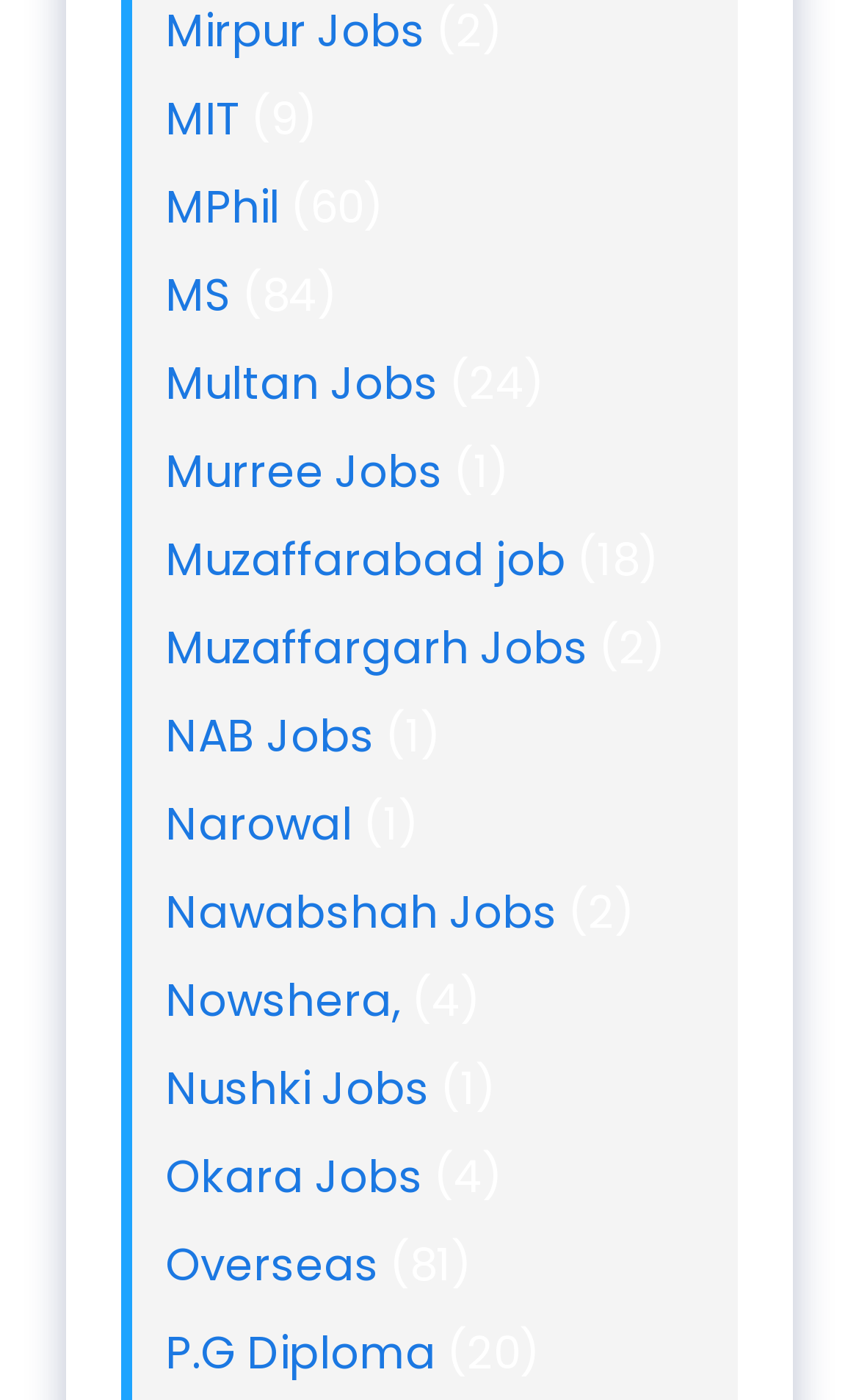Provide a one-word or one-phrase answer to the question:
Is there a job category for 'P.G Diploma'?

Yes